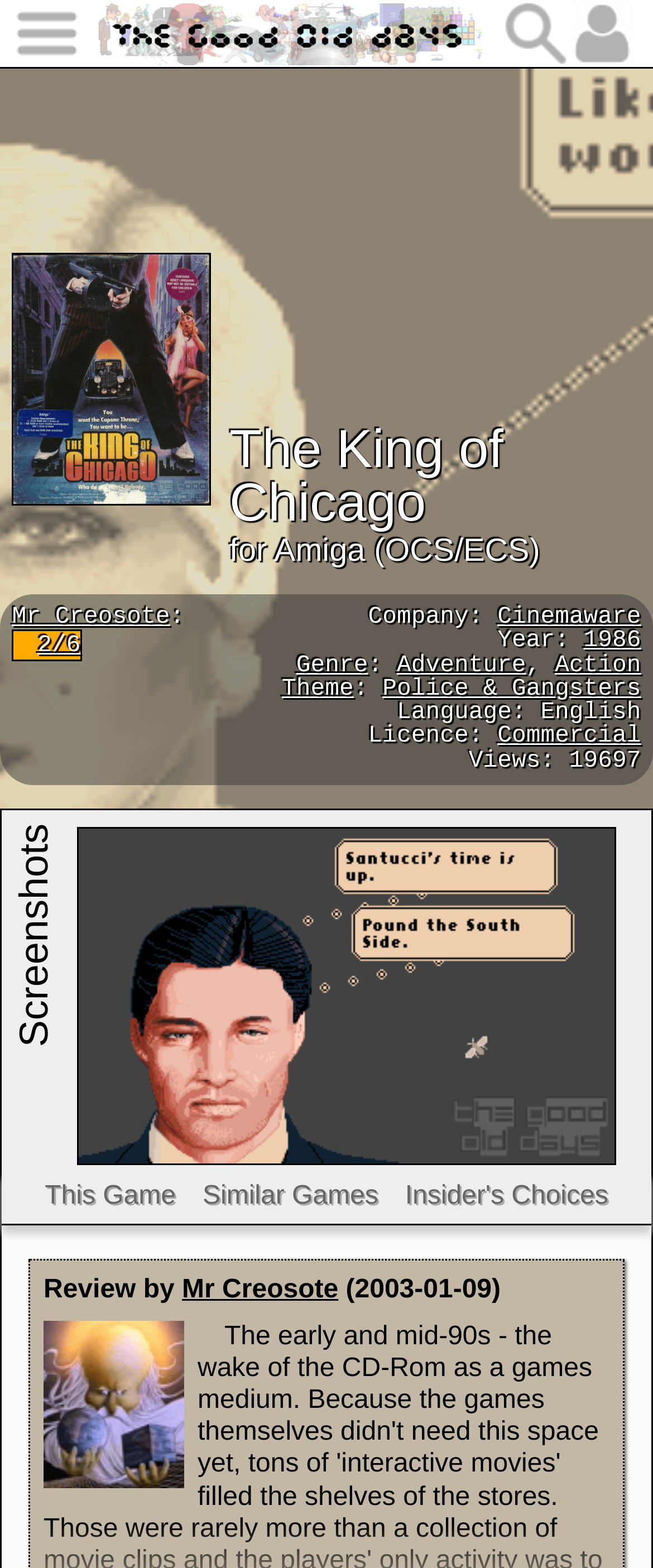Identify the bounding box coordinates for the UI element described by the following text: "Lords of the Rising Sun". Provide the coordinates as four float numbers between 0 and 1, in the format [left, top, right, bottom].

[0.536, 0.527, 0.972, 0.742]